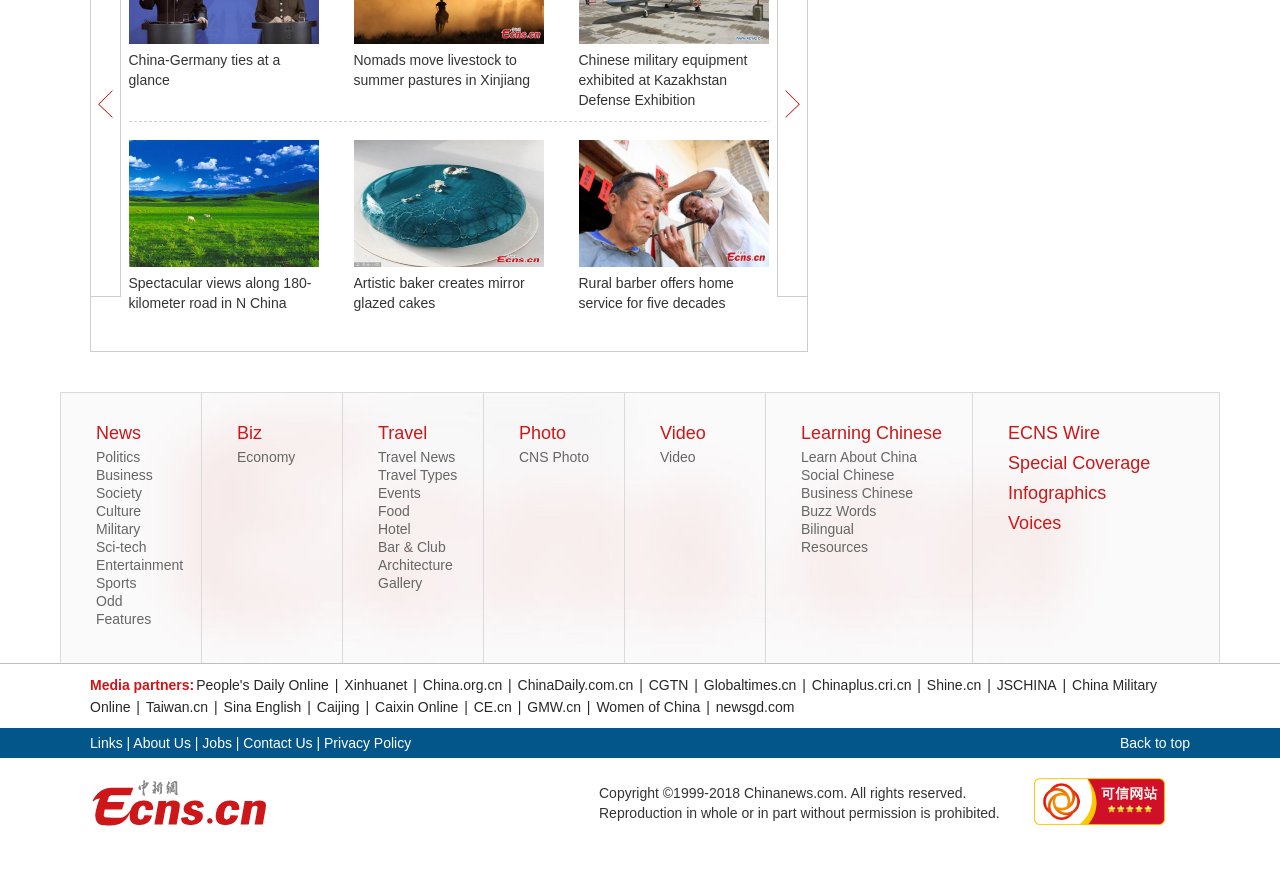Provide a one-word or brief phrase answer to the question:
What is the topic of the image on the right side of the 'Spectacular views along 180-kilometer road in N China' article?

Road in N China